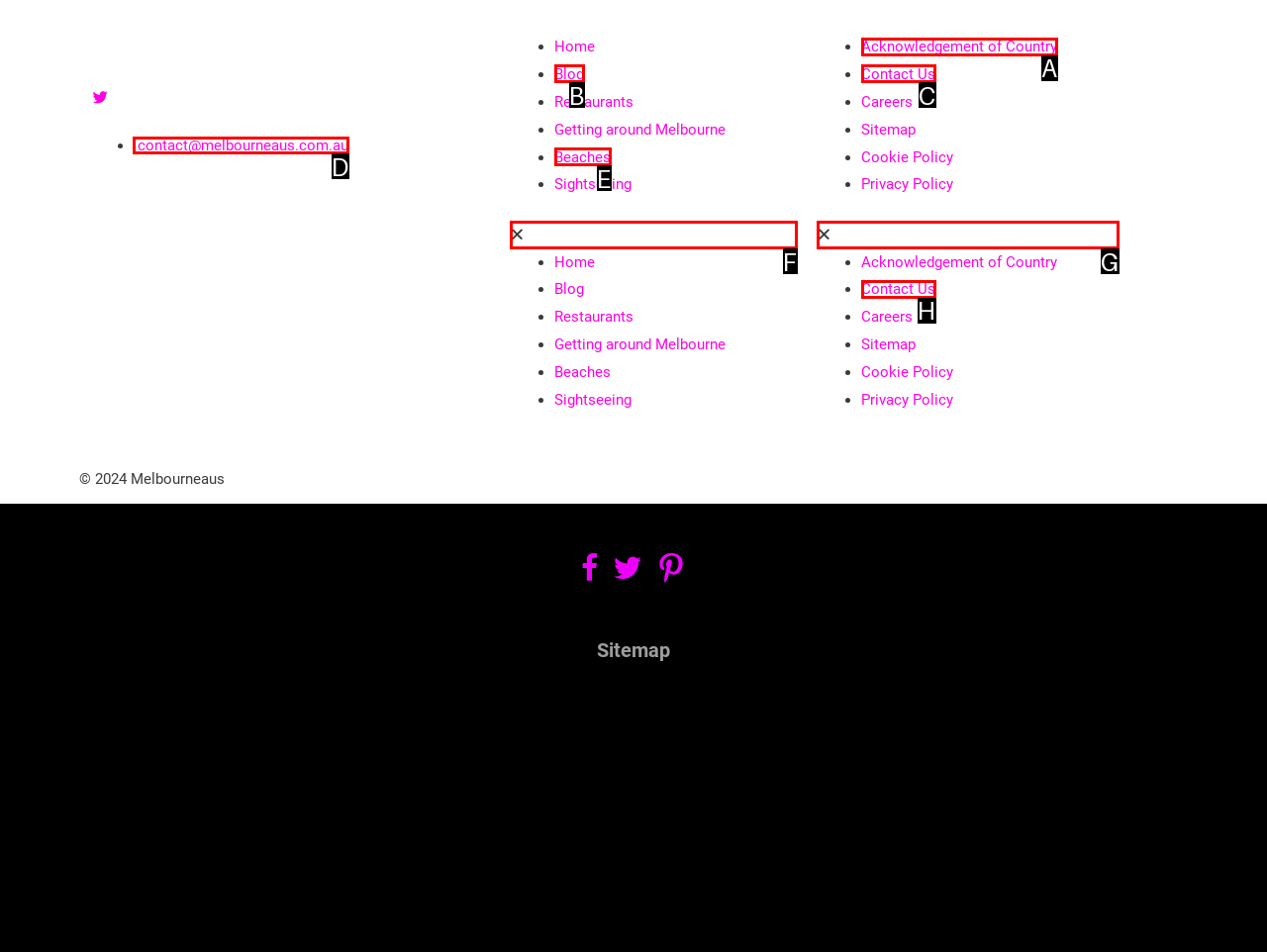Identify the correct HTML element to click for the task: Click the contact email link. Provide the letter of your choice.

D